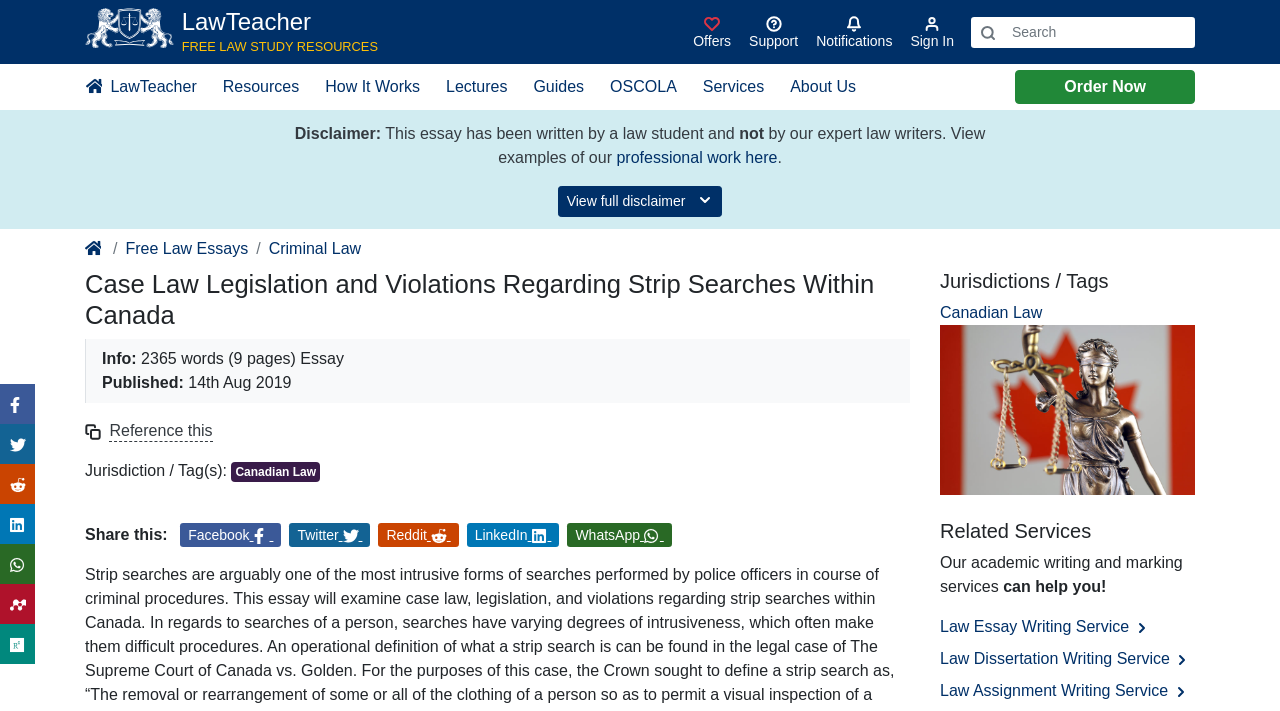Answer the question with a brief word or phrase:
What is the date when this essay was published?

14th Aug 2019